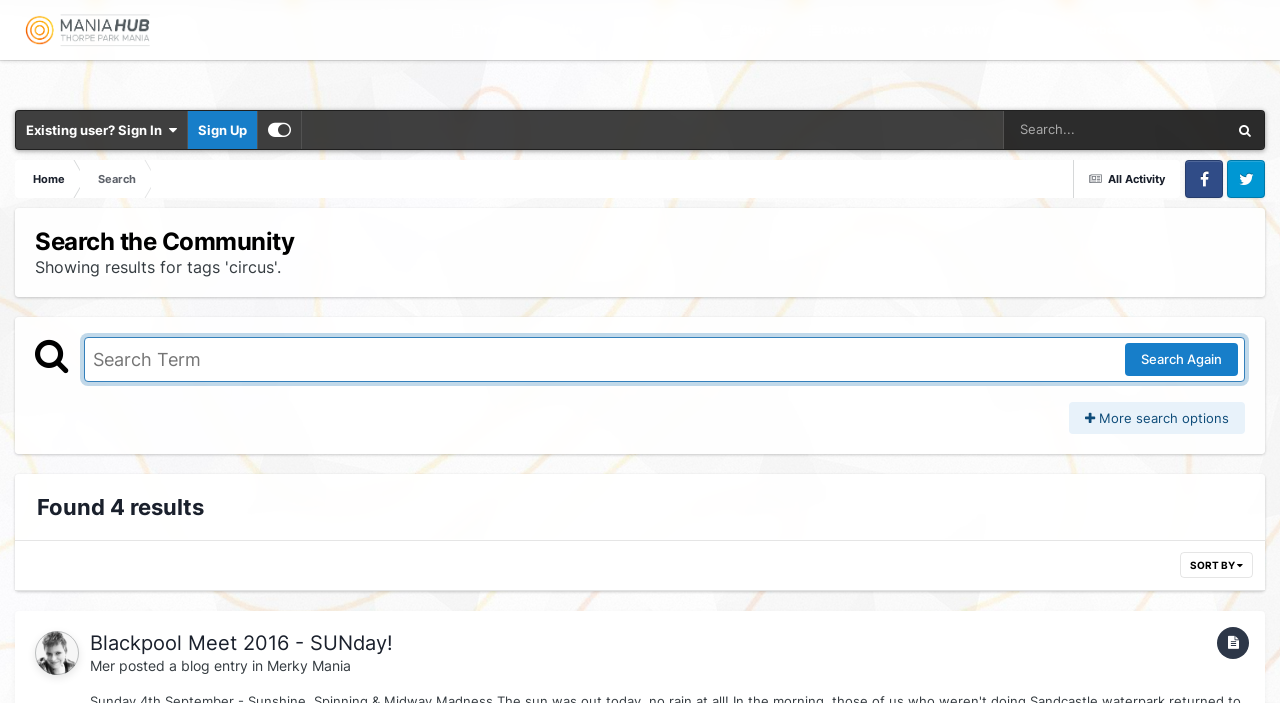Using the provided description: "Blogs", find the bounding box coordinates of the corresponding UI element. The output should be four float numbers between 0 and 1, in the format [left, top, right, bottom].

[0.548, 0.038, 0.618, 0.104]